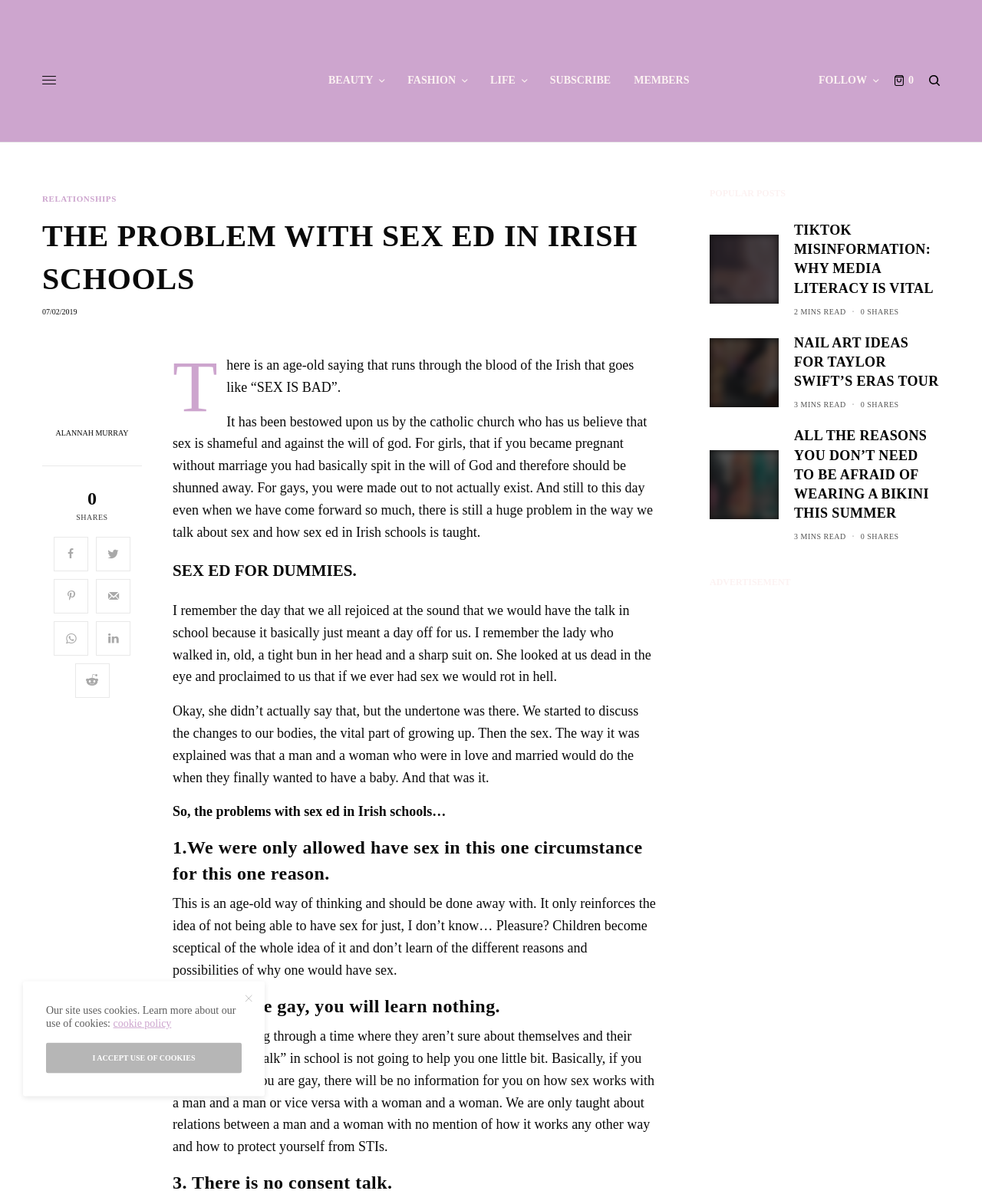How many reasons are mentioned for the problems with sex ed in Irish schools?
Please analyze the image and answer the question with as much detail as possible.

The article mentions three reasons for the problems with sex ed in Irish schools, which are listed as '1. We were only allowed have sex in this one circumstance for this one reason.', '2. If you are gay, you will learn nothing.', and '3. There is no consent talk.'.